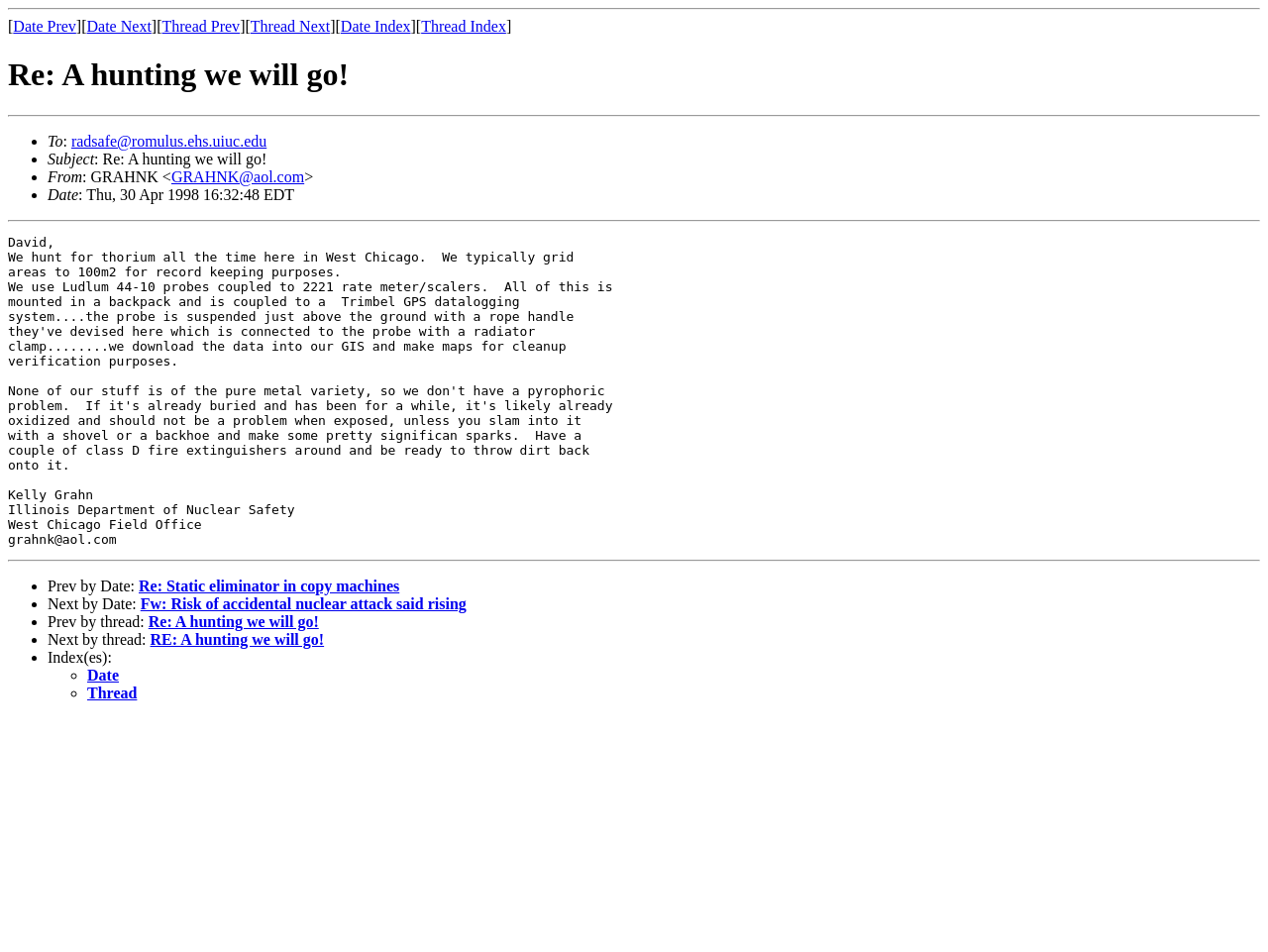What is the date of the email?
Give a single word or phrase answer based on the content of the image.

Thu, 30 Apr 1998 16:32:48 EDT